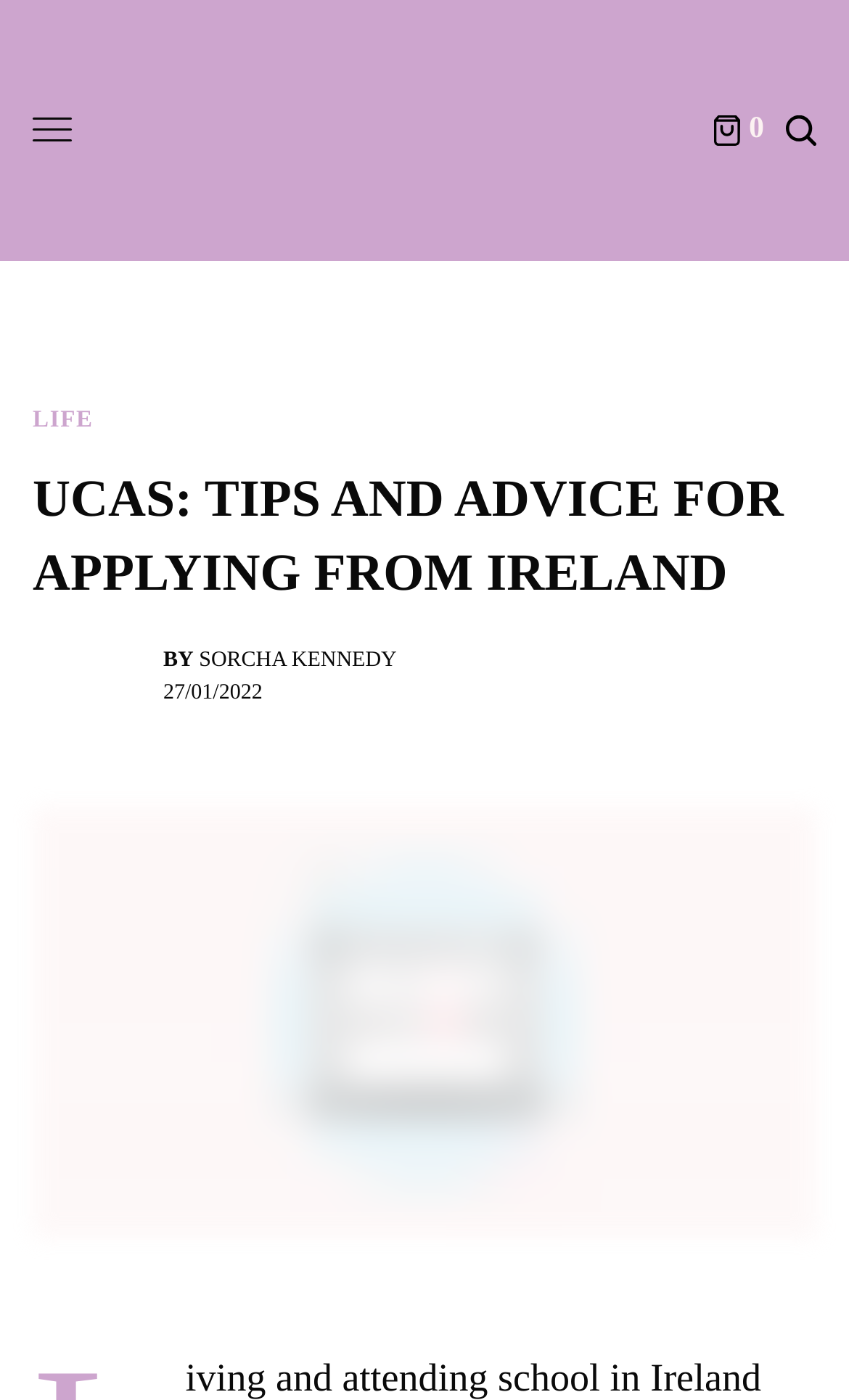Find the bounding box of the web element that fits this description: "Life".

[0.038, 0.292, 0.11, 0.309]